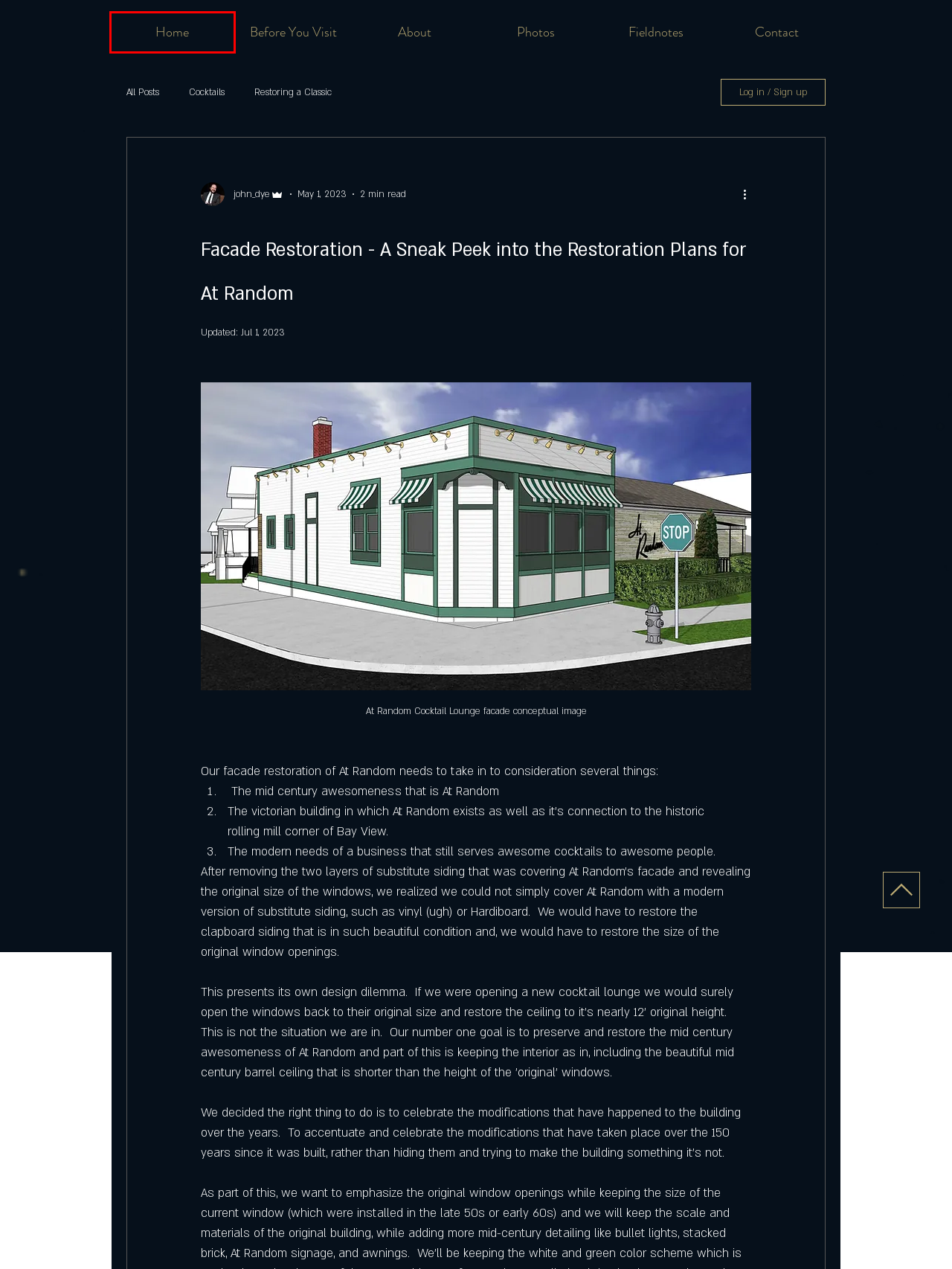You have received a screenshot of a webpage with a red bounding box indicating a UI element. Please determine the most fitting webpage description that matches the new webpage after clicking on the indicated element. The choices are:
A. Before You Visit | AtRandom
B. Savor the Season: March Cocktail Delight - The Strawberry Whiskey Sour 🍓
C. Restoring a Classic
D. Cocktails
E. Photos | AtRandom
F. Home | AtRandom
G. Introducing April Cocktail of the Month: I Dream of Teresa
H. Fieldnotes | AtRandom

F